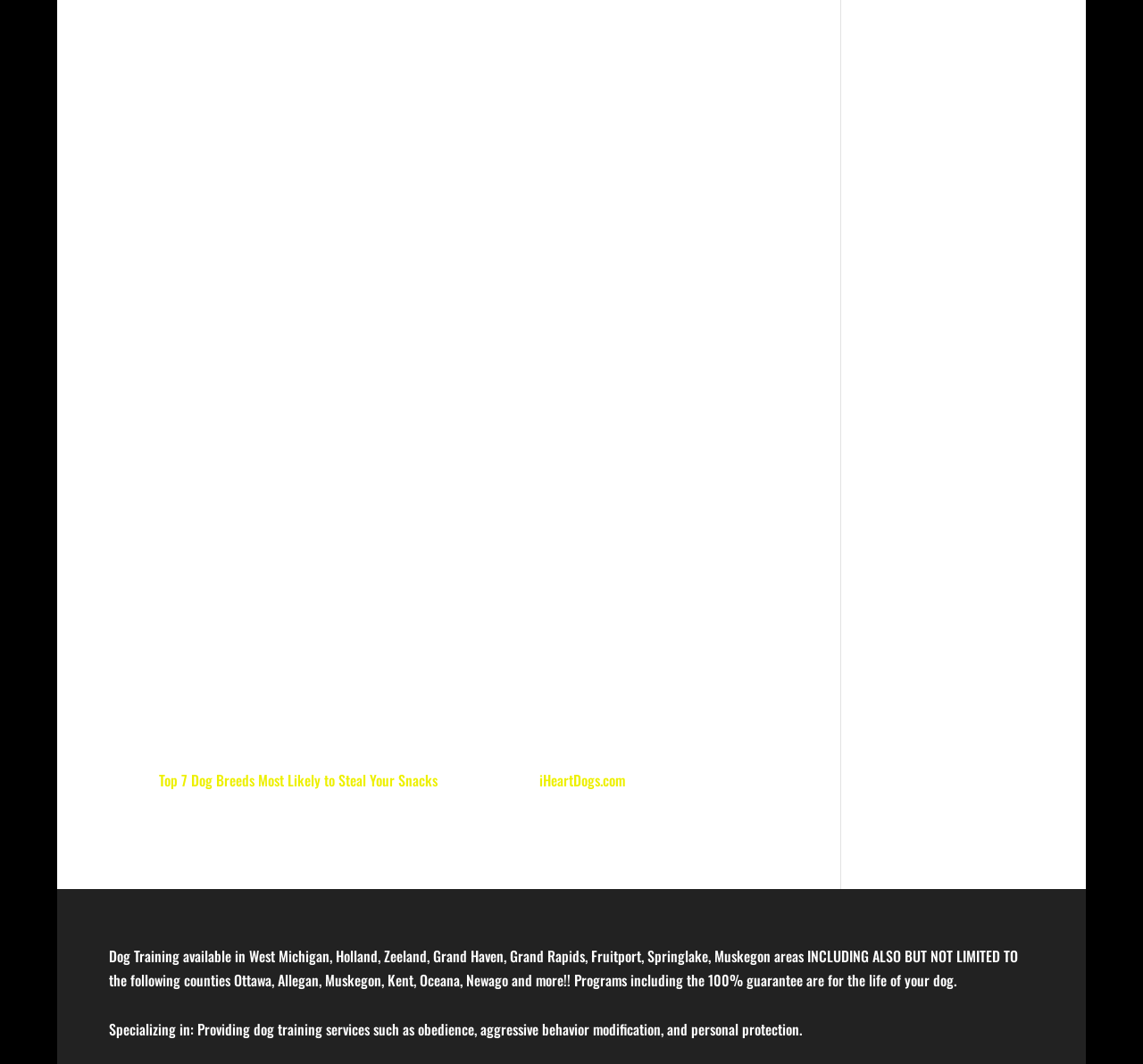Determine the bounding box for the UI element that matches this description: "Modbus OPC Server".

None